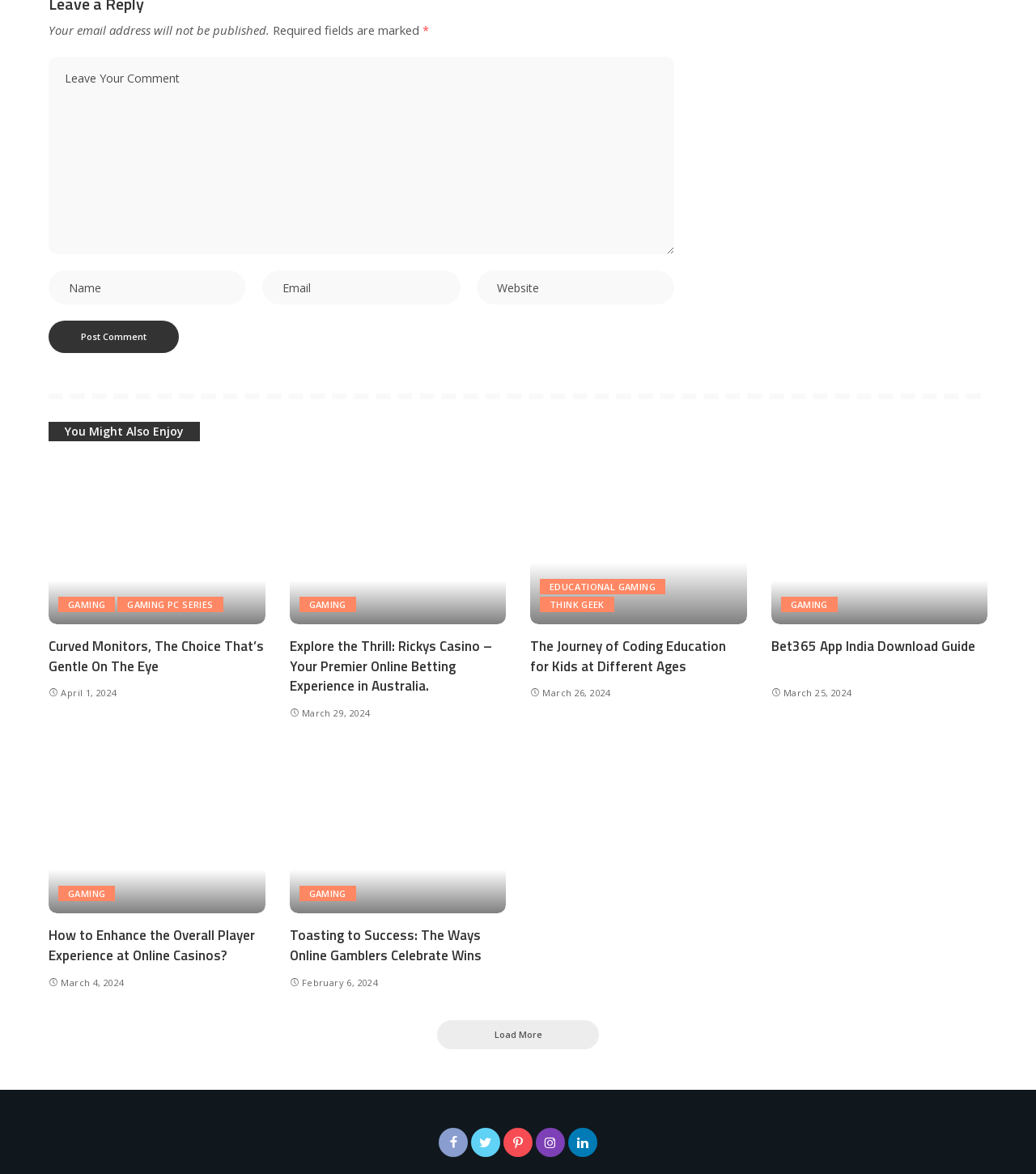Could you determine the bounding box coordinates of the clickable element to complete the instruction: "Read the article 'Curved Monitors, The Choice That’s Gentle On The Eye'"? Provide the coordinates as four float numbers between 0 and 1, i.e., [left, top, right, bottom].

[0.047, 0.542, 0.256, 0.576]